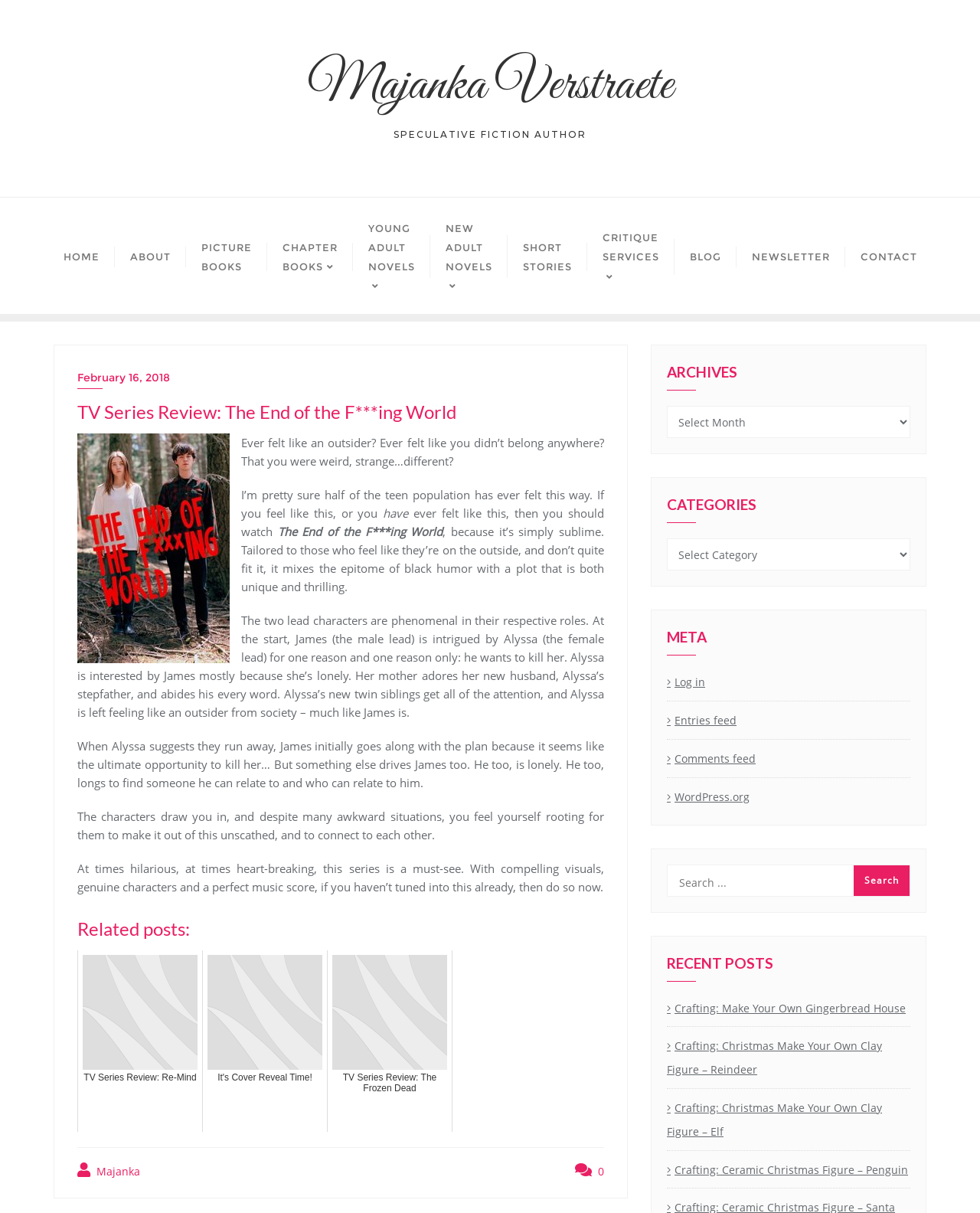Use one word or a short phrase to answer the question provided: 
How many links are there in the main navigation menu?

9